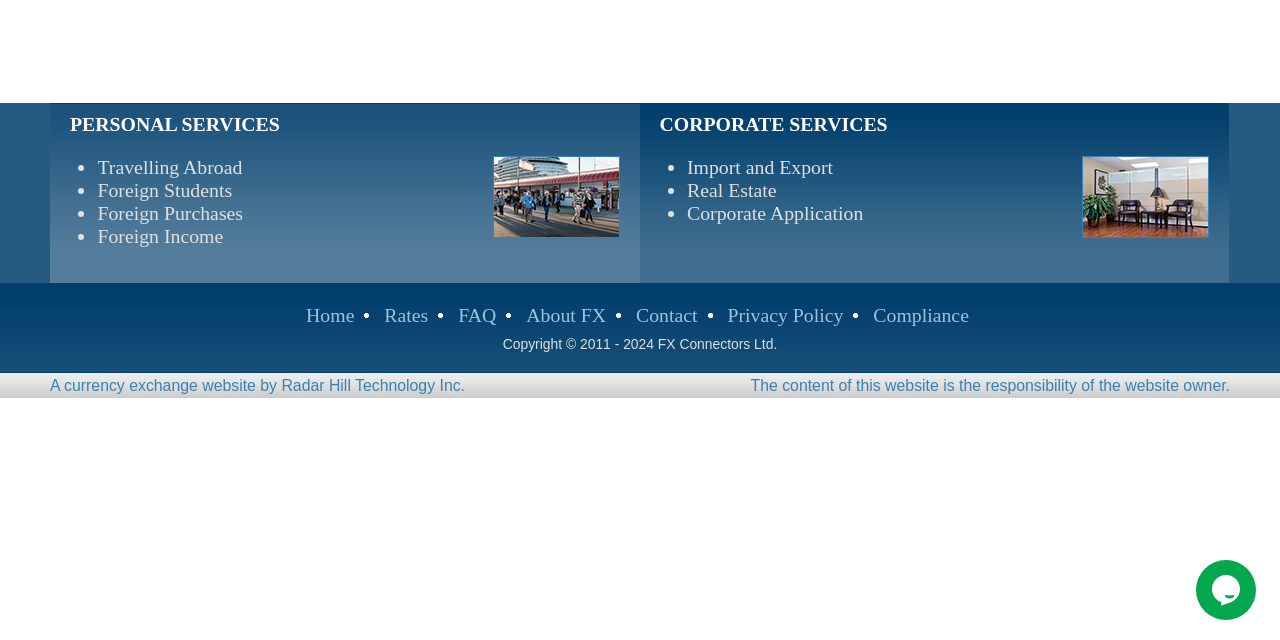Find the bounding box coordinates for the HTML element described in this sentence: "Import and Export". Provide the coordinates as four float numbers between 0 and 1, in the format [left, top, right, bottom].

[0.537, 0.244, 0.651, 0.278]